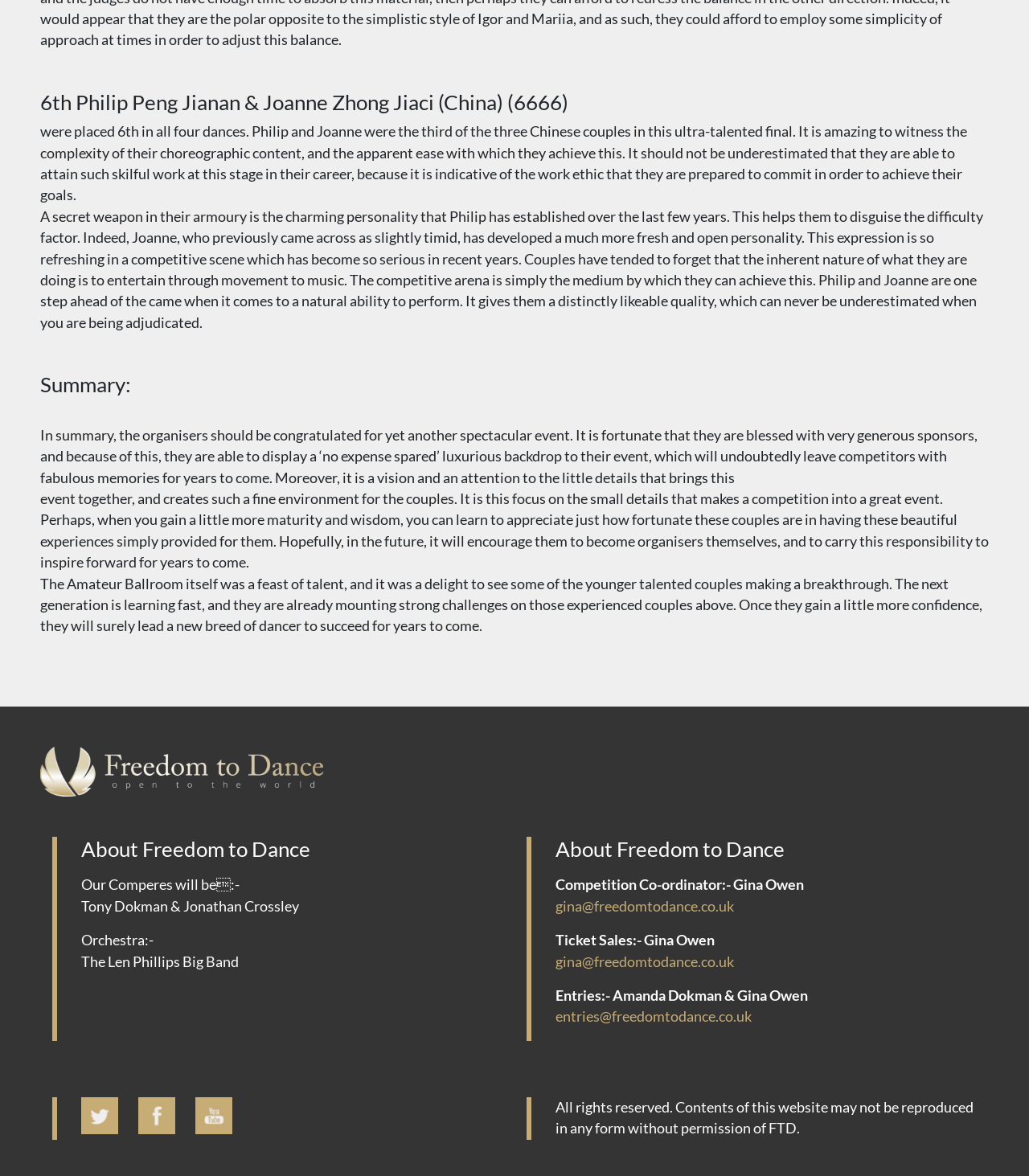Using the description: "gina@freedomtodance.co.uk", determine the UI element's bounding box coordinates. Ensure the coordinates are in the format of four float numbers between 0 and 1, i.e., [left, top, right, bottom].

[0.54, 0.763, 0.713, 0.778]